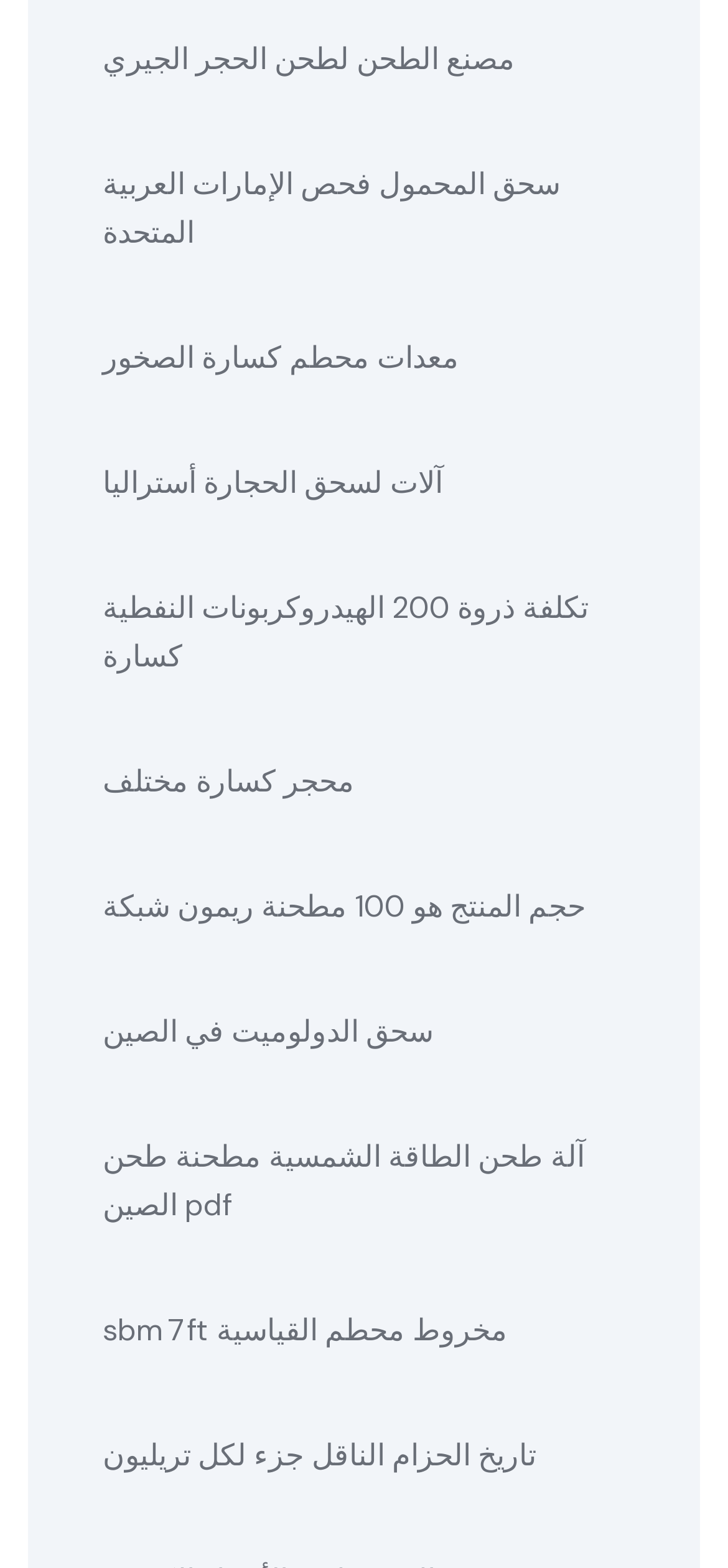Find the bounding box coordinates of the area to click in order to follow the instruction: "Learn about Outbound Calling".

None